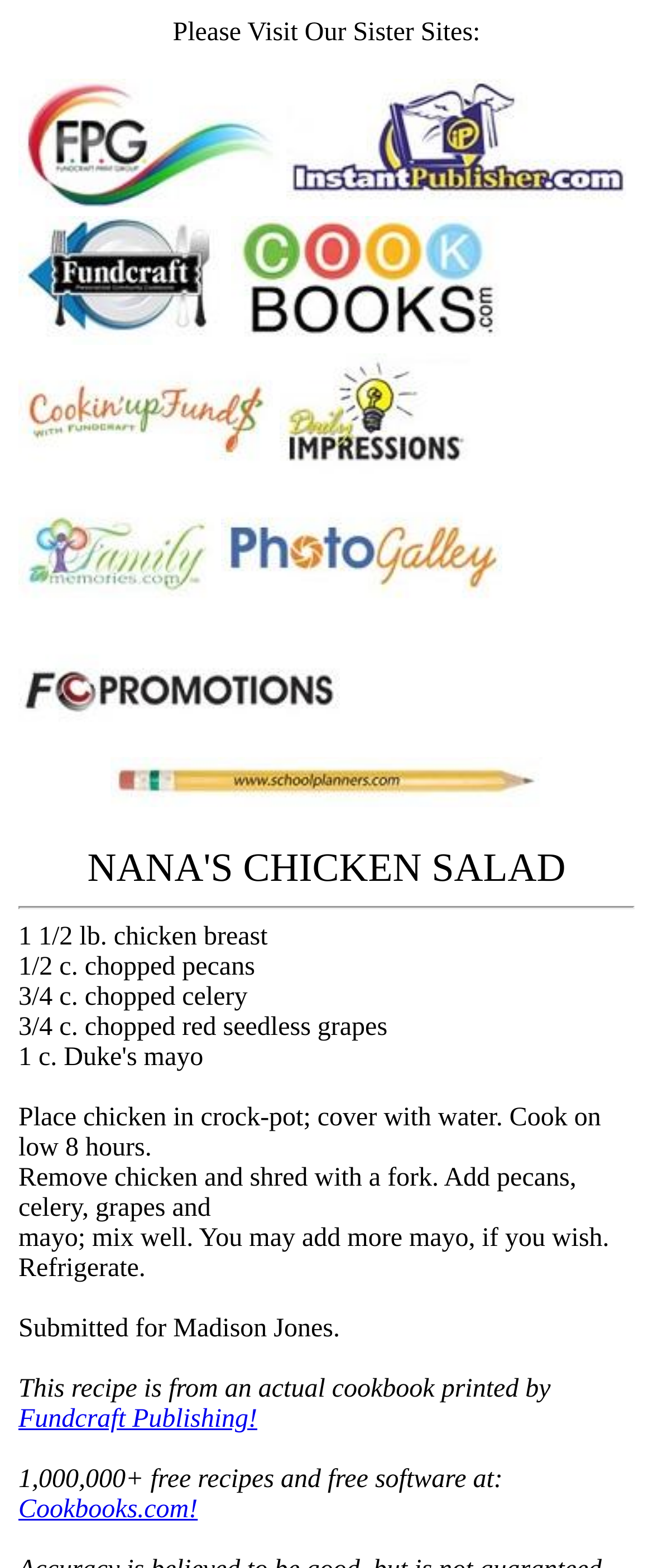Give a short answer using one word or phrase for the question:
Who submitted the recipe?

Madison Jones